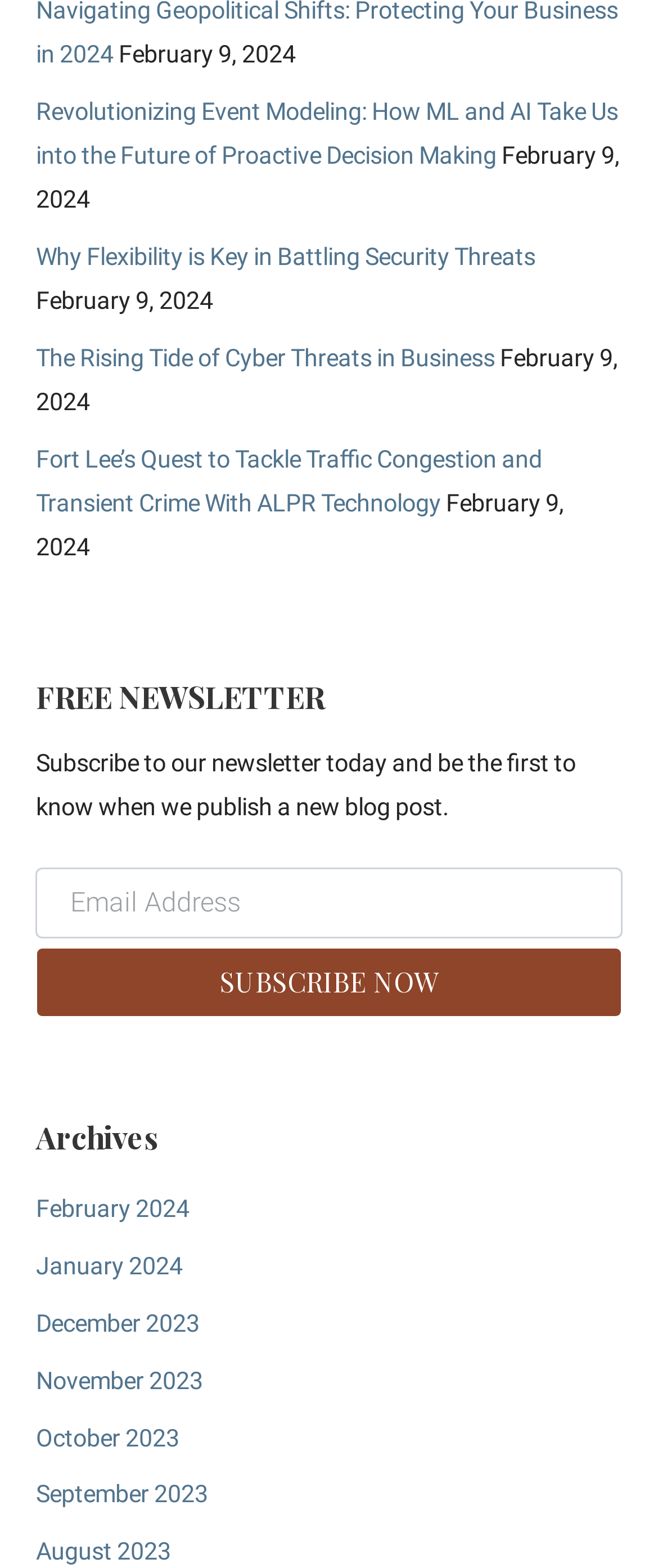What is the title of the second article?
Please provide a comprehensive answer based on the information in the image.

The second article's title can be found in the link element, which says 'Why Flexibility is Key in Battling Security Threats'.